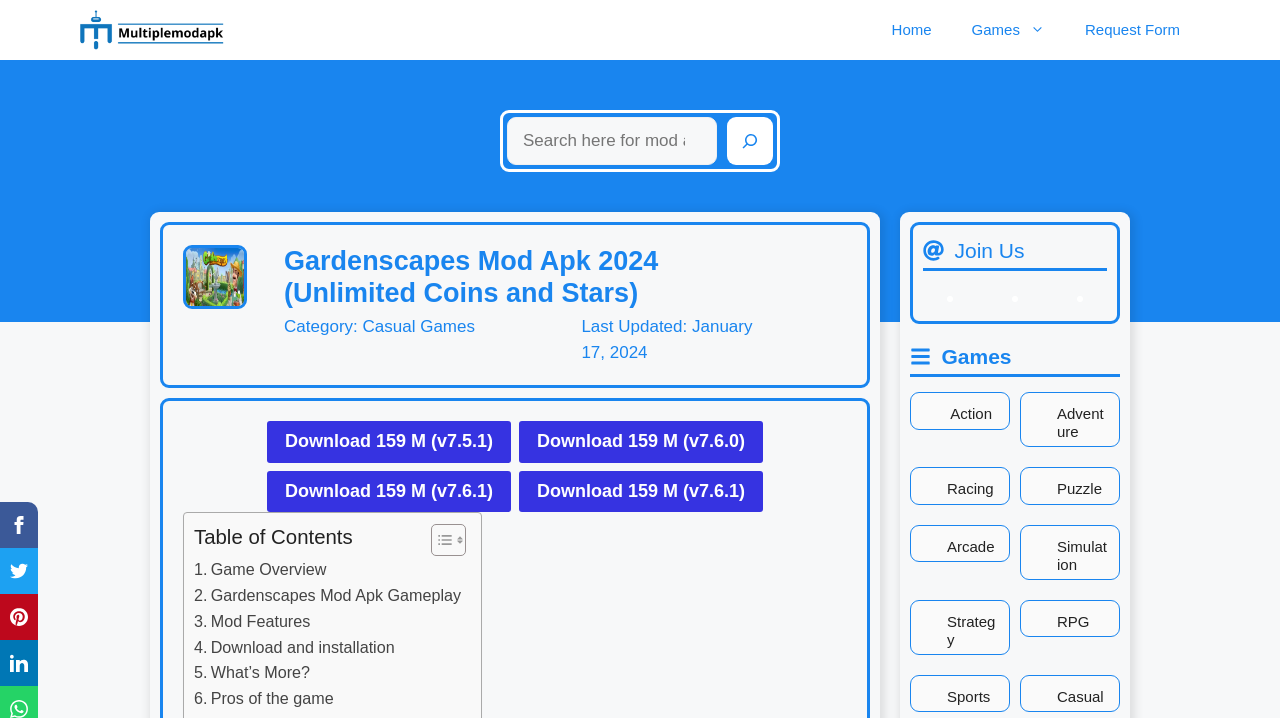Specify the bounding box coordinates of the area that needs to be clicked to achieve the following instruction: "View the Game Overview".

[0.152, 0.776, 0.255, 0.812]